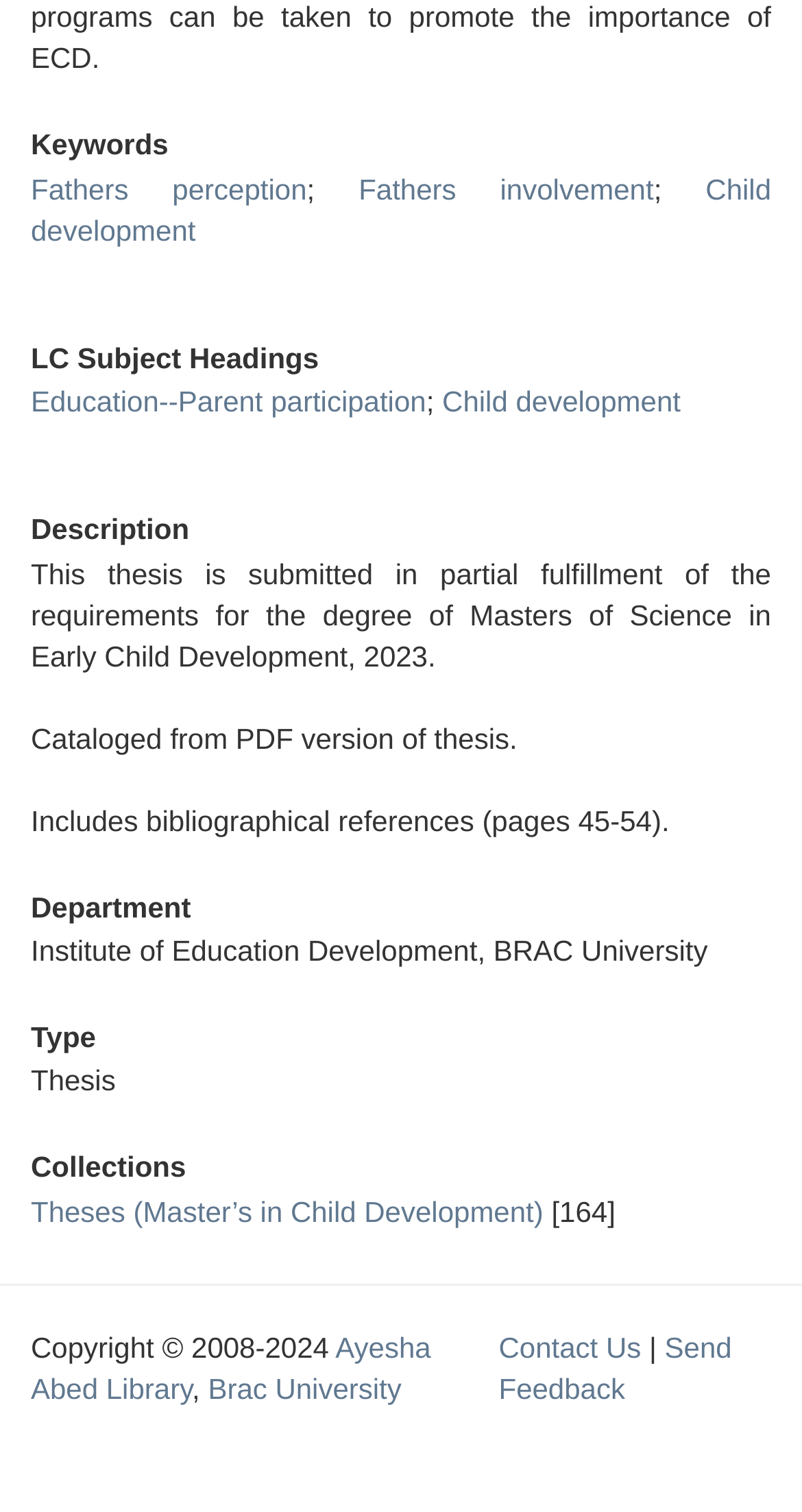Determine the bounding box coordinates of the target area to click to execute the following instruction: "Follow 'Education--Parent participation'."

[0.038, 0.255, 0.531, 0.276]